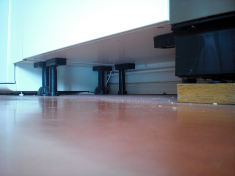What is located to the right of the cabinets?
Using the information presented in the image, please offer a detailed response to the question.

The caption describes the scene as having a darker appliance, possibly a refrigerator, contrasting with the lighter cabinetry, which suggests that the appliance is located to the right of the cabinets.